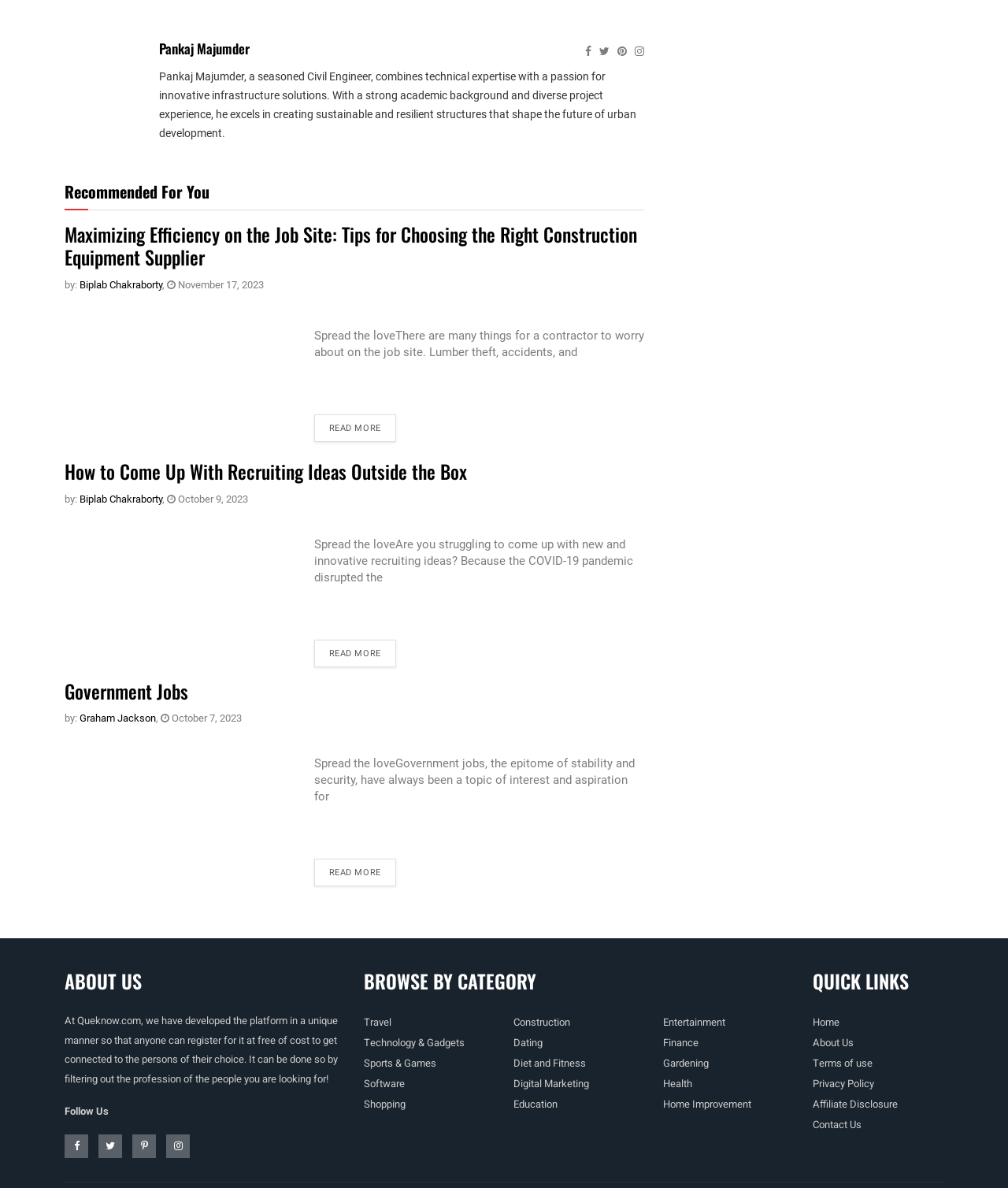How many articles are recommended for you?
Provide an in-depth and detailed explanation in response to the question.

I counted the number of article recommendations under the 'Recommended For You' heading, and there are three articles.